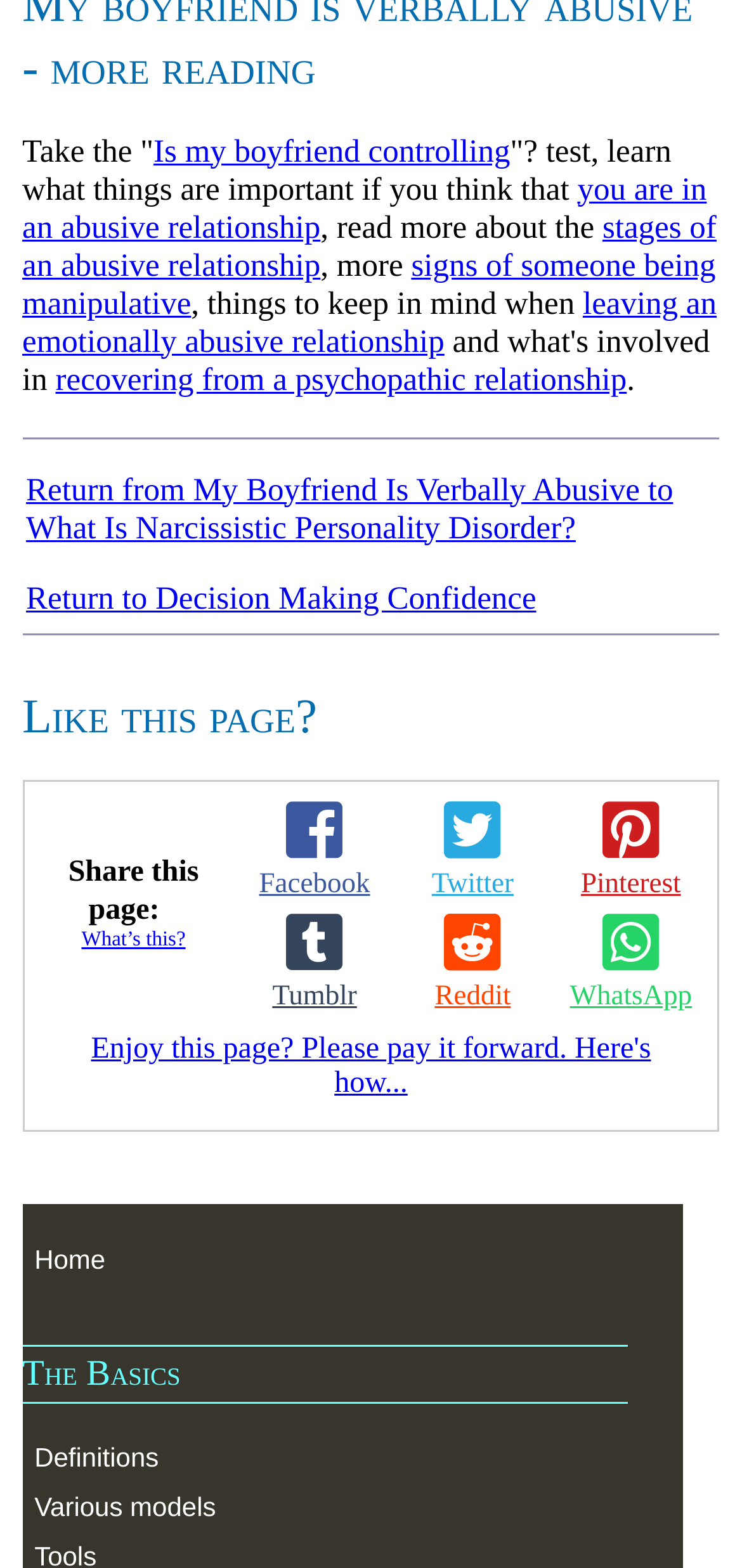What can you do with the links at the bottom of the page?
Using the picture, provide a one-word or short phrase answer.

Navigate to other related pages